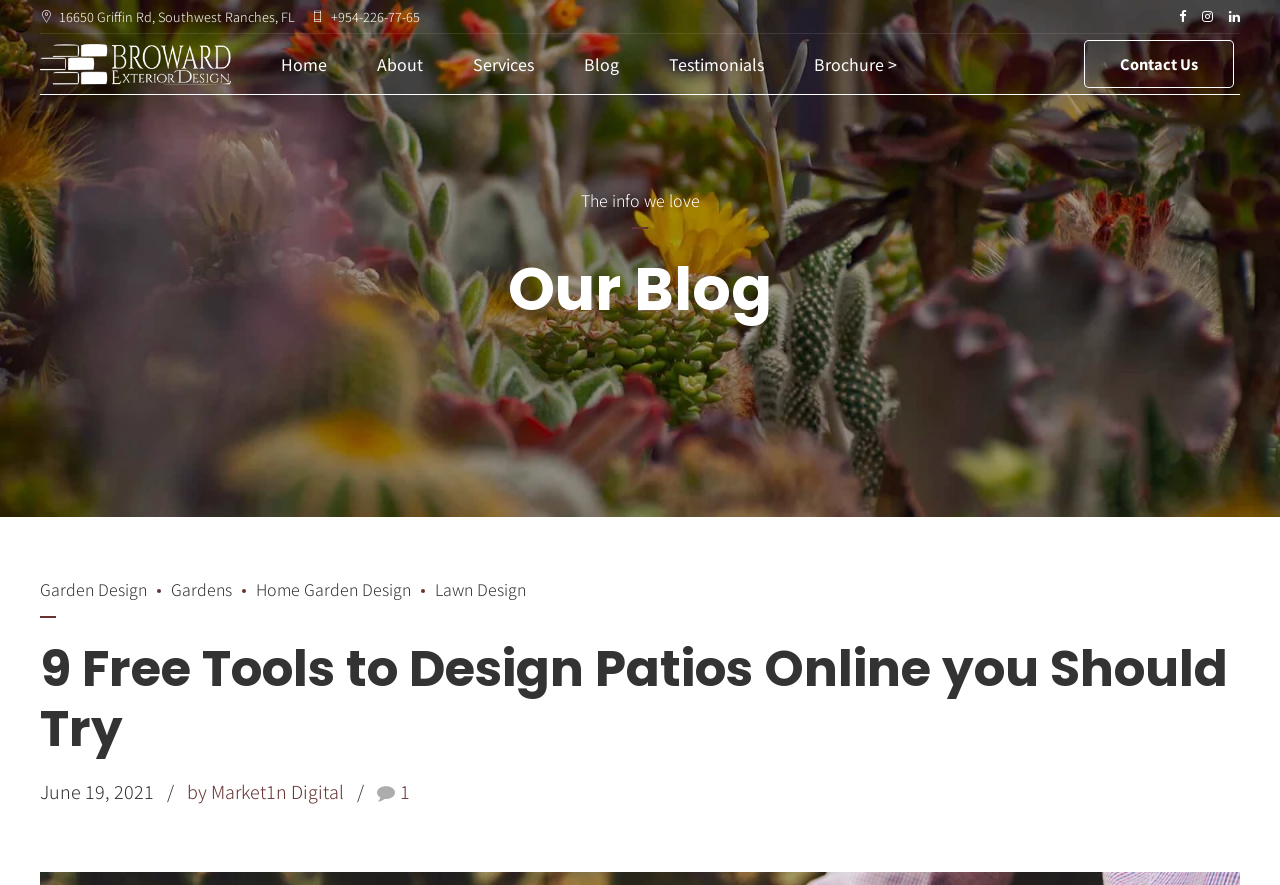What is the date of the blog post? Analyze the screenshot and reply with just one word or a short phrase.

June 19, 2021